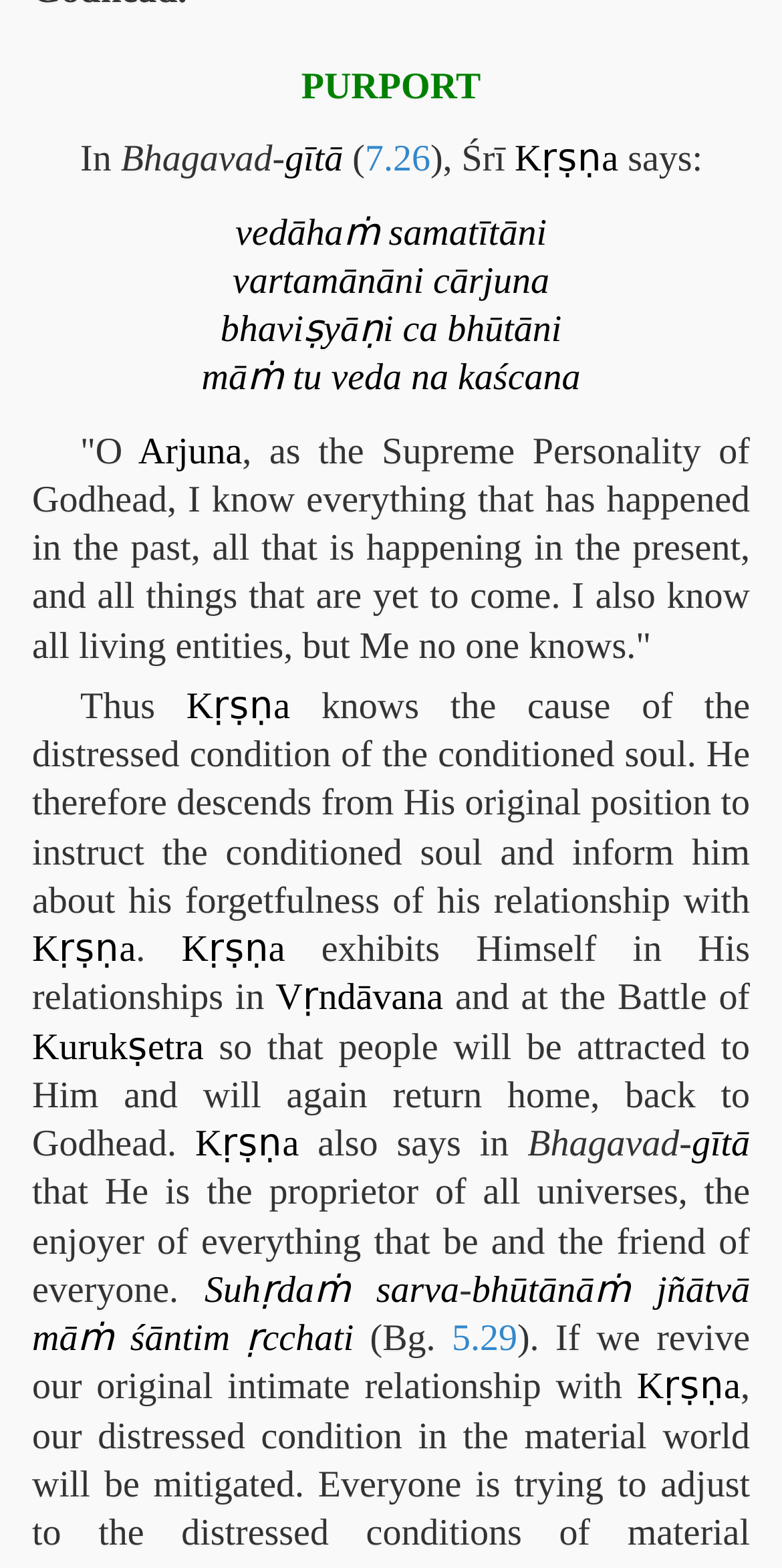Determine the bounding box coordinates for the element that should be clicked to follow this instruction: "Read more about 'Arjuna'". The coordinates should be given as four float numbers between 0 and 1, in the format [left, top, right, bottom].

[0.177, 0.275, 0.31, 0.301]